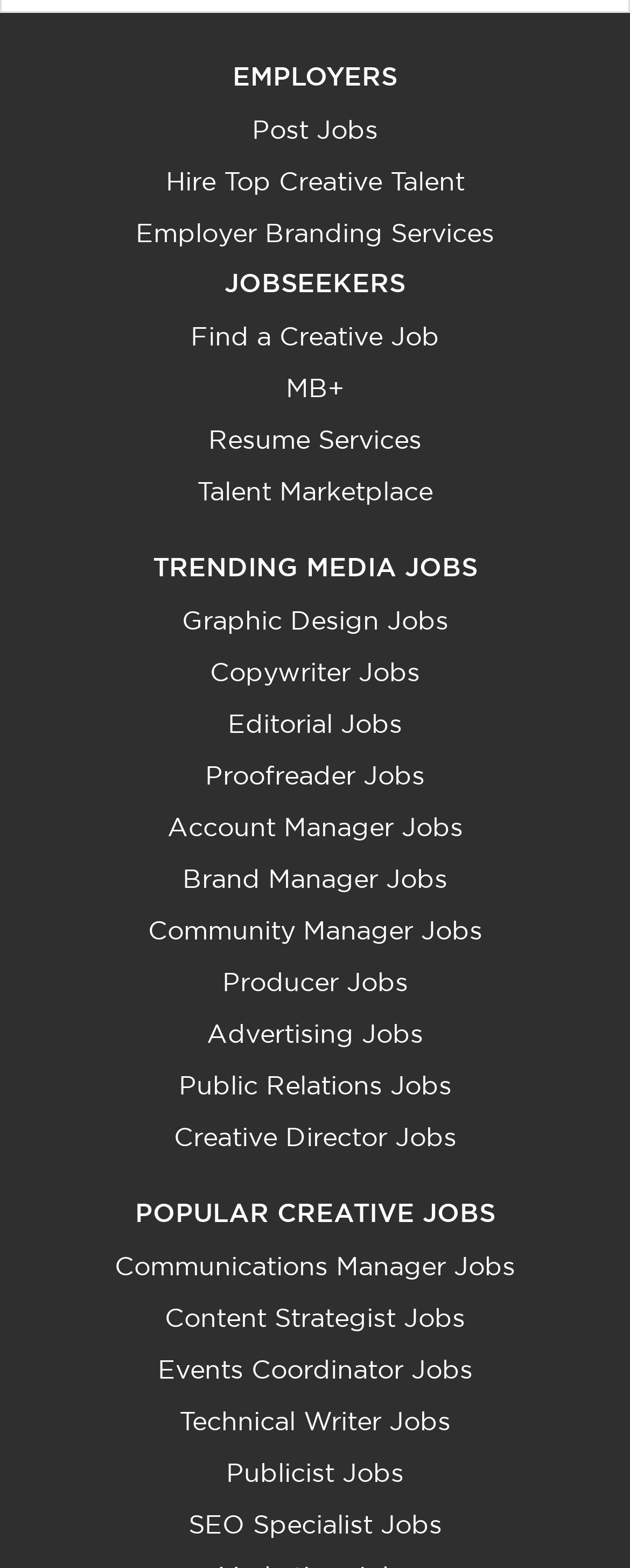Consider the image and give a detailed and elaborate answer to the question: 
What is the main category for employers?

Based on the webpage, the main category for employers is 'Post Jobs' which is a link located at the top of the page, indicating that this website provides a platform for employers to post job openings.